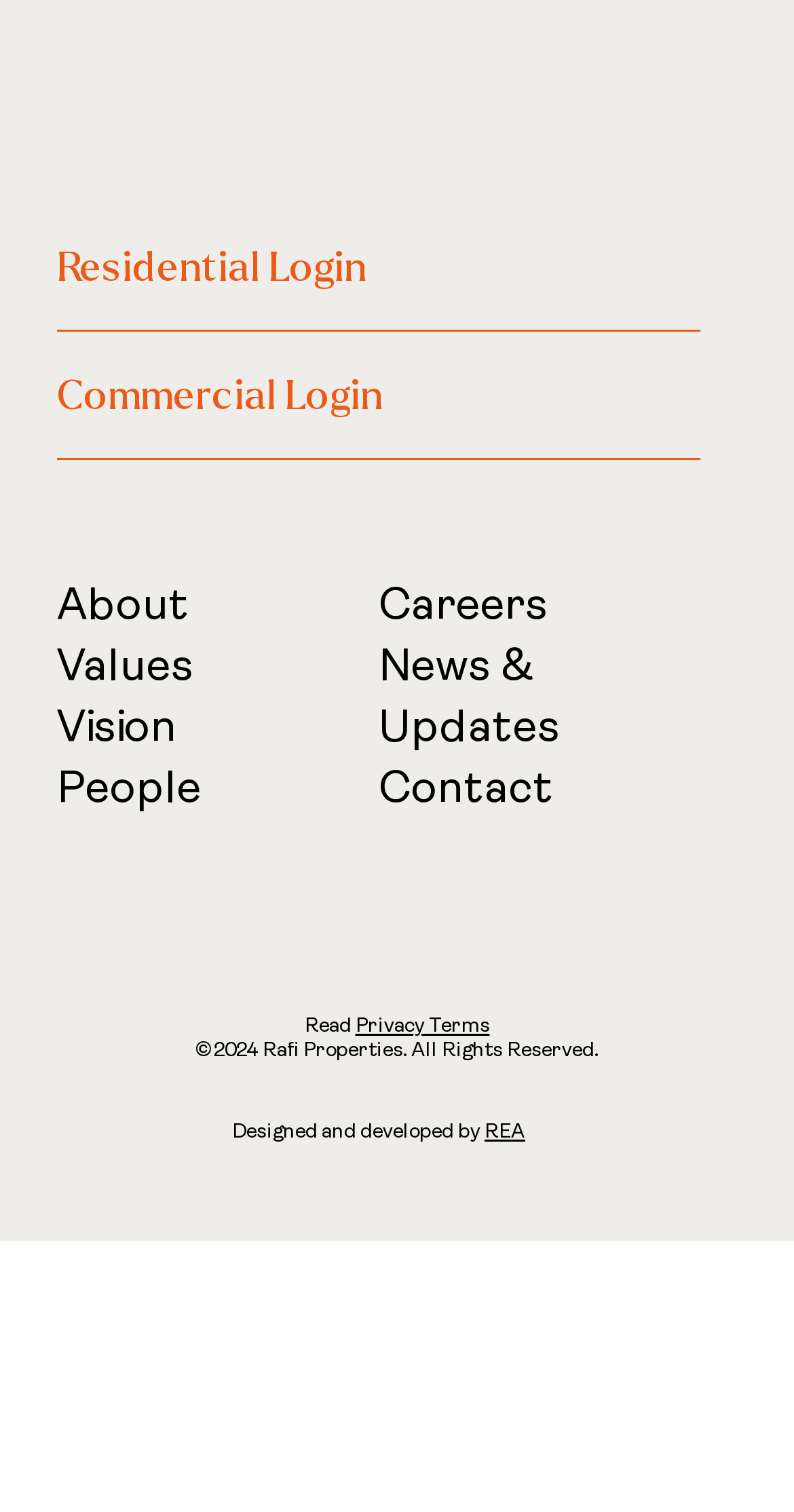How many login options are available?
Provide an in-depth and detailed explanation in response to the question.

There are two login options available on the webpage, which are 'Residential Login' and 'Commercial Login', both of which are links located at the top of the page.